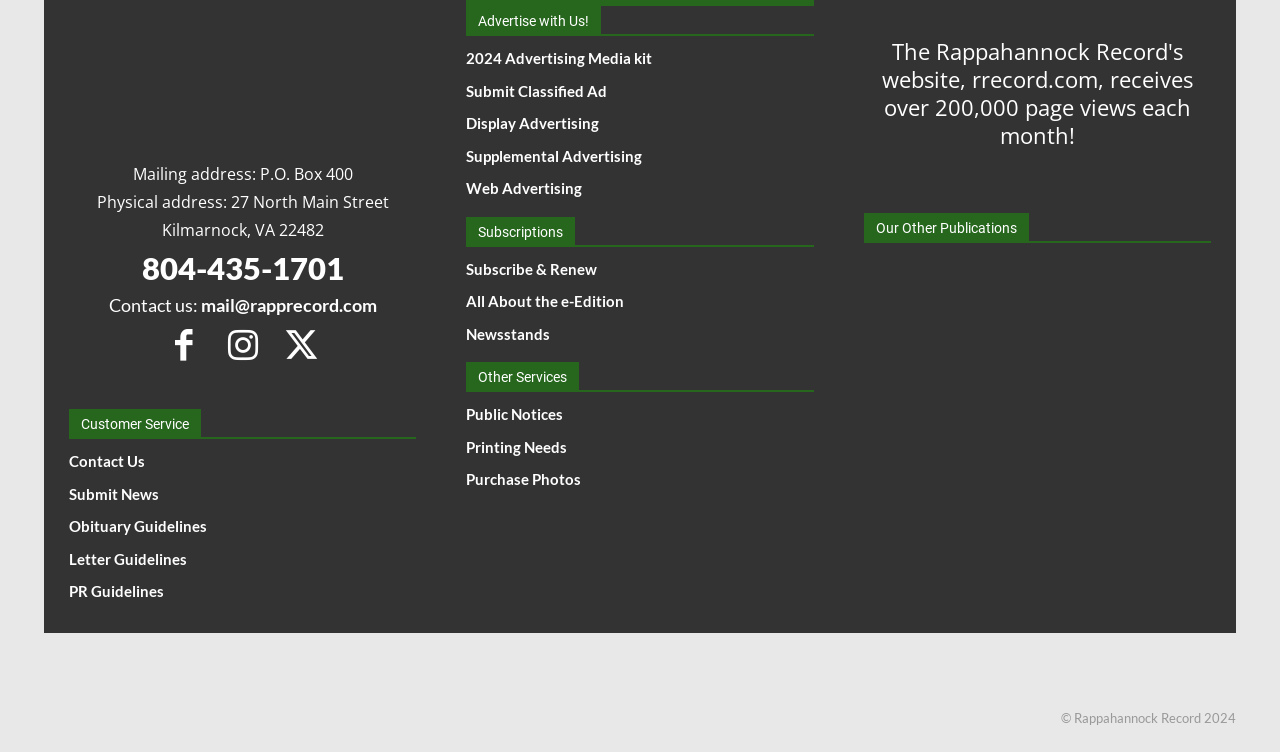Using the elements shown in the image, answer the question comprehensively: What is the title of the section that contains links to 'Contact Us', 'Submit News', and 'Obituary Guidelines'?

I found the title of the section by looking at the heading elements on the webpage, and I saw that the heading 'Customer Service' is above the links to 'Contact Us', 'Submit News', and 'Obituary Guidelines'.